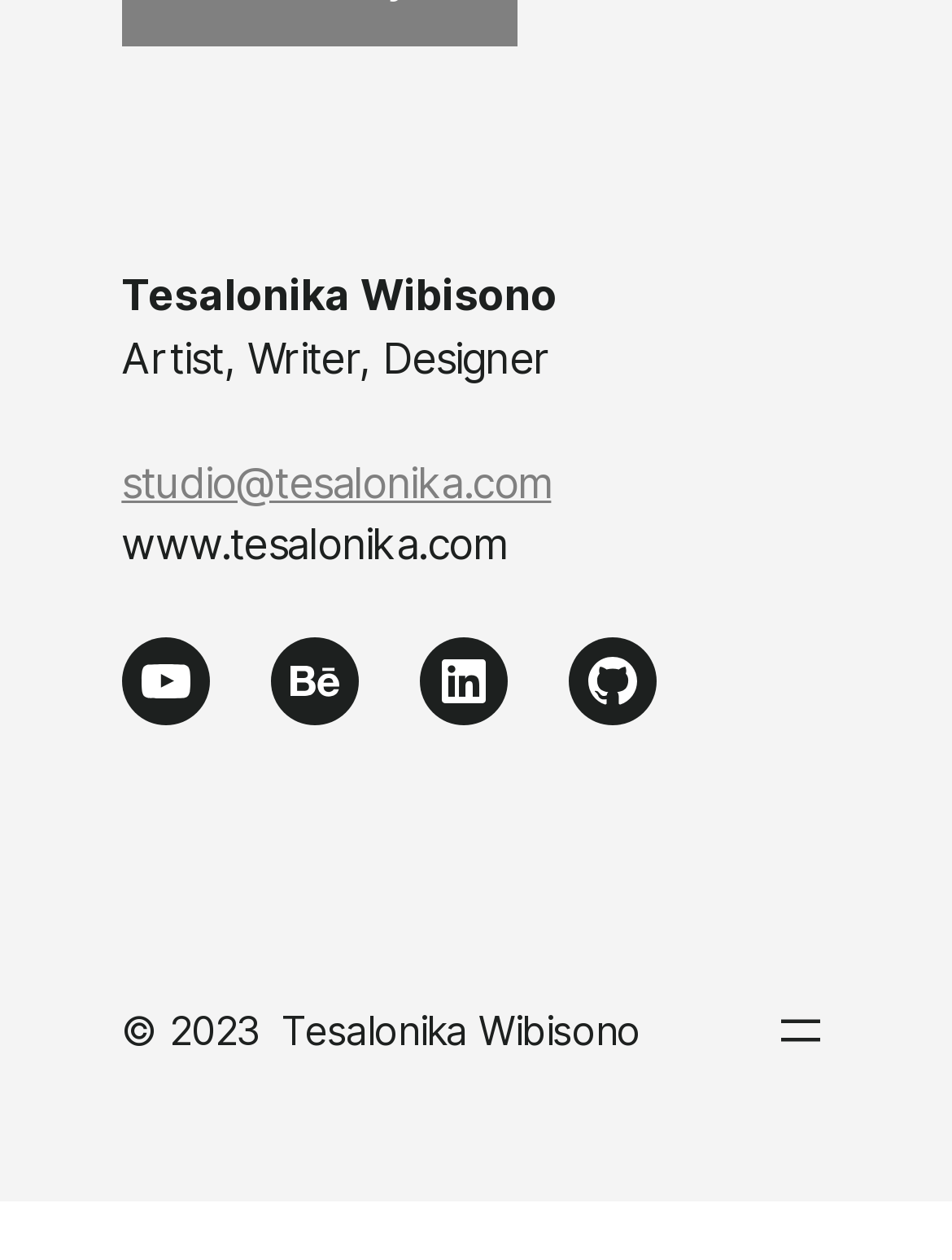How many social media links are provided on the webpage?
Answer the question with as much detail as you can, using the image as a reference.

There are four social media links provided on the webpage, namely YouTube, Behance, LinkedIn, and GitHub, which are located in a row near the bottom of the webpage.